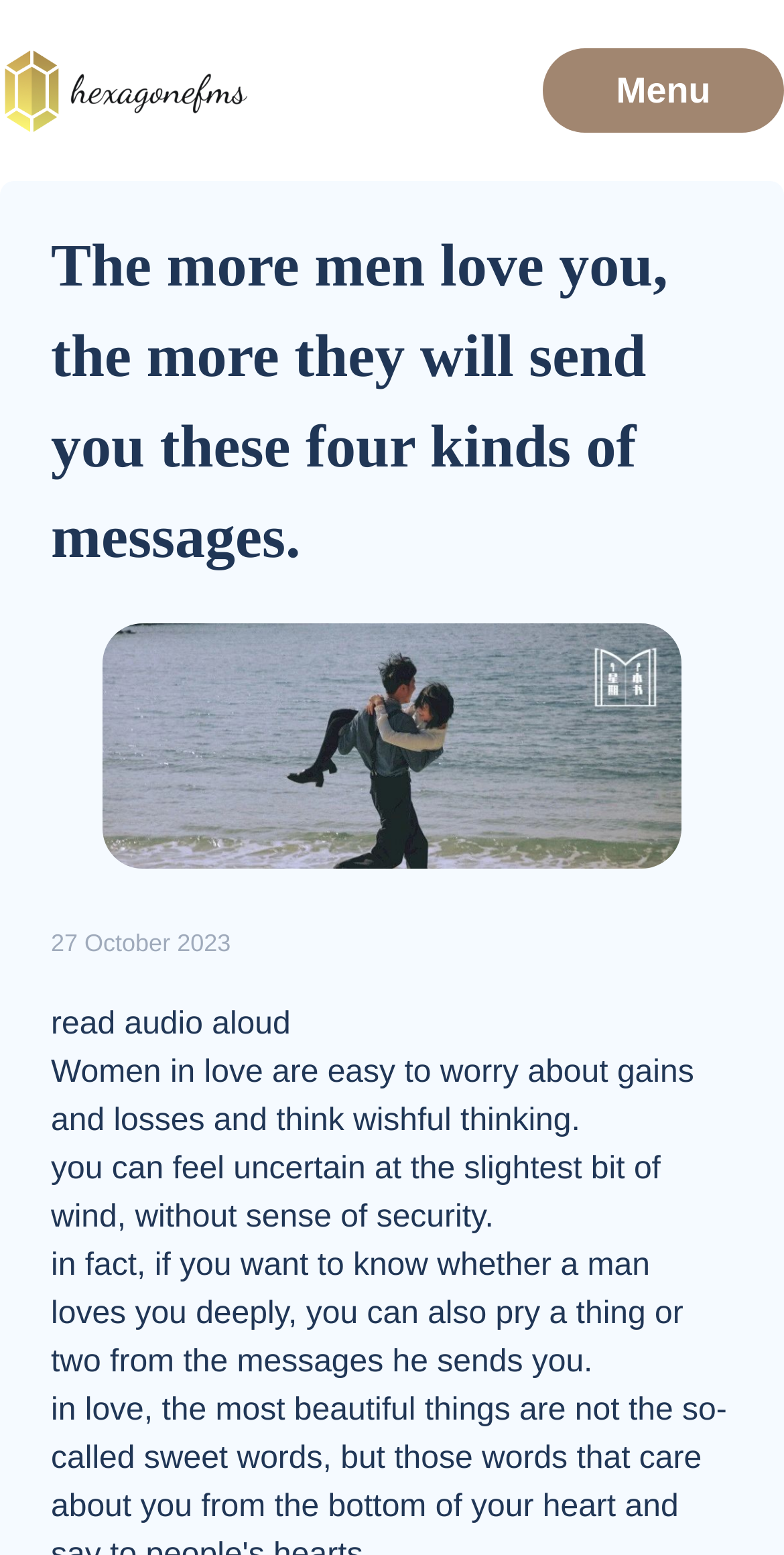What is the purpose of the 'read audio aloud' button?
Using the image as a reference, give a one-word or short phrase answer.

to read the article aloud